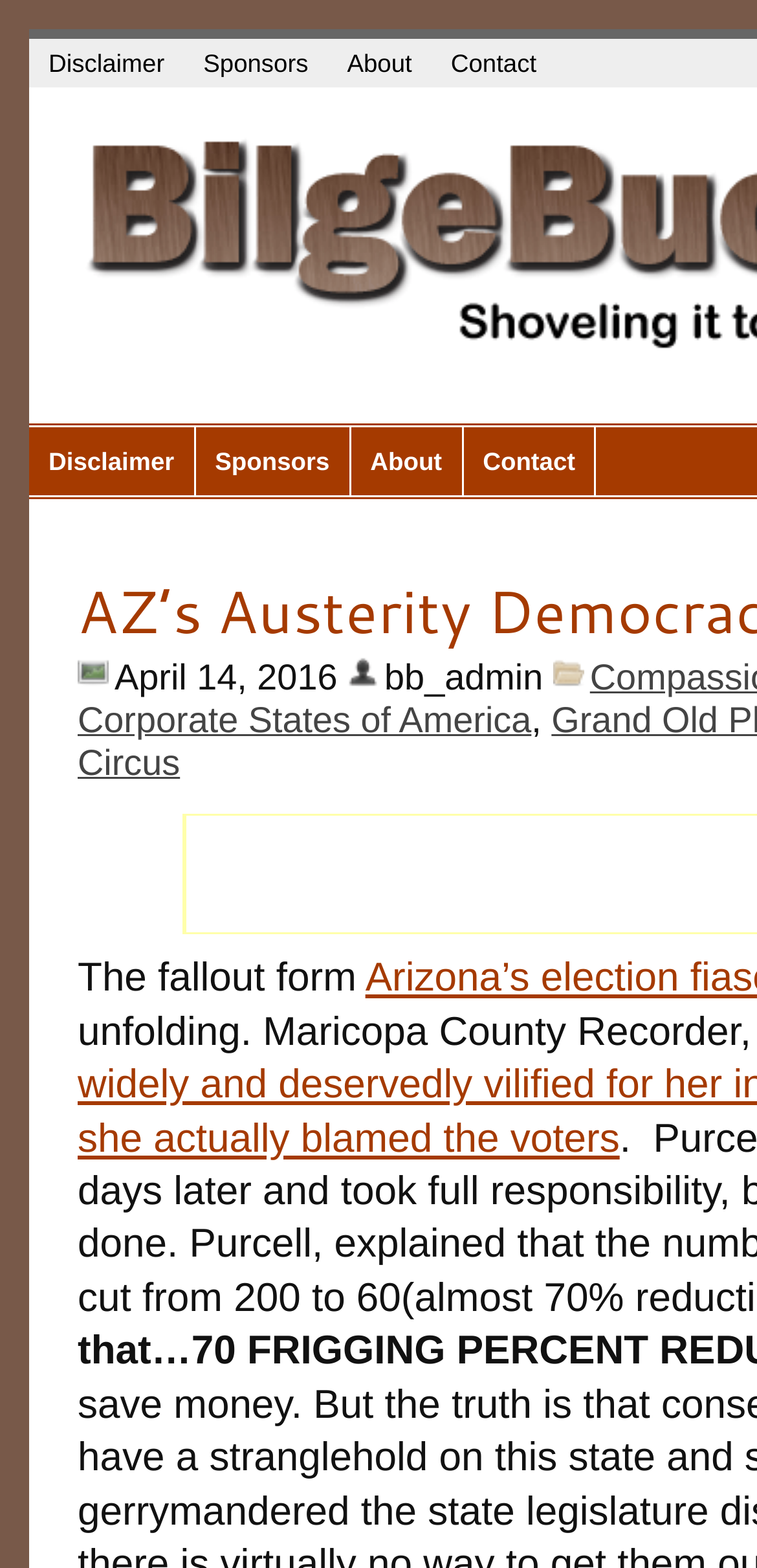How many sentences are in the article preview?
Using the visual information, respond with a single word or phrase.

1